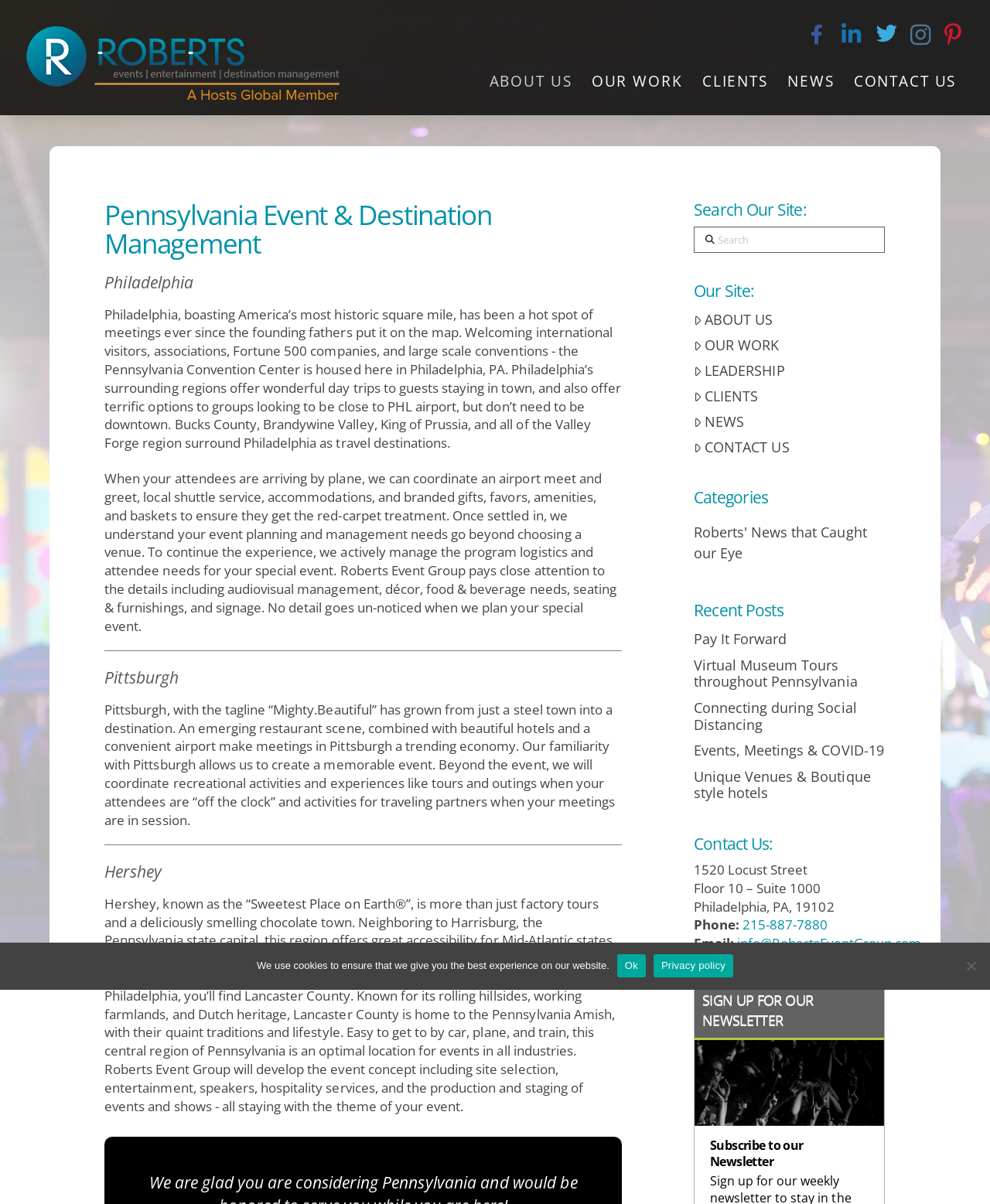Identify and provide the main heading of the webpage.

Pennsylvania Event & Destination Management